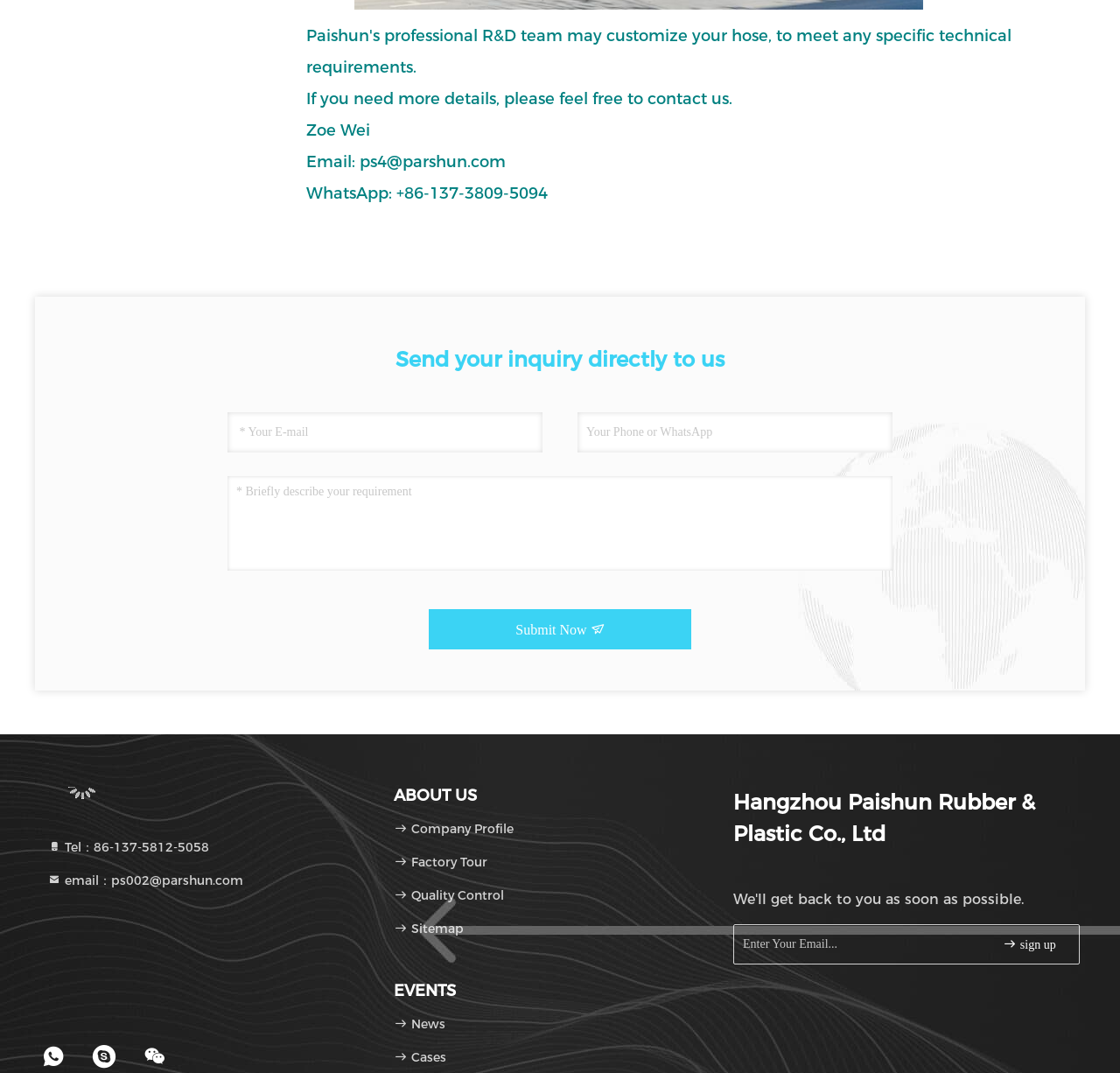Could you provide the bounding box coordinates for the portion of the screen to click to complete this instruction: "Enter your email address"?

[0.203, 0.384, 0.484, 0.422]